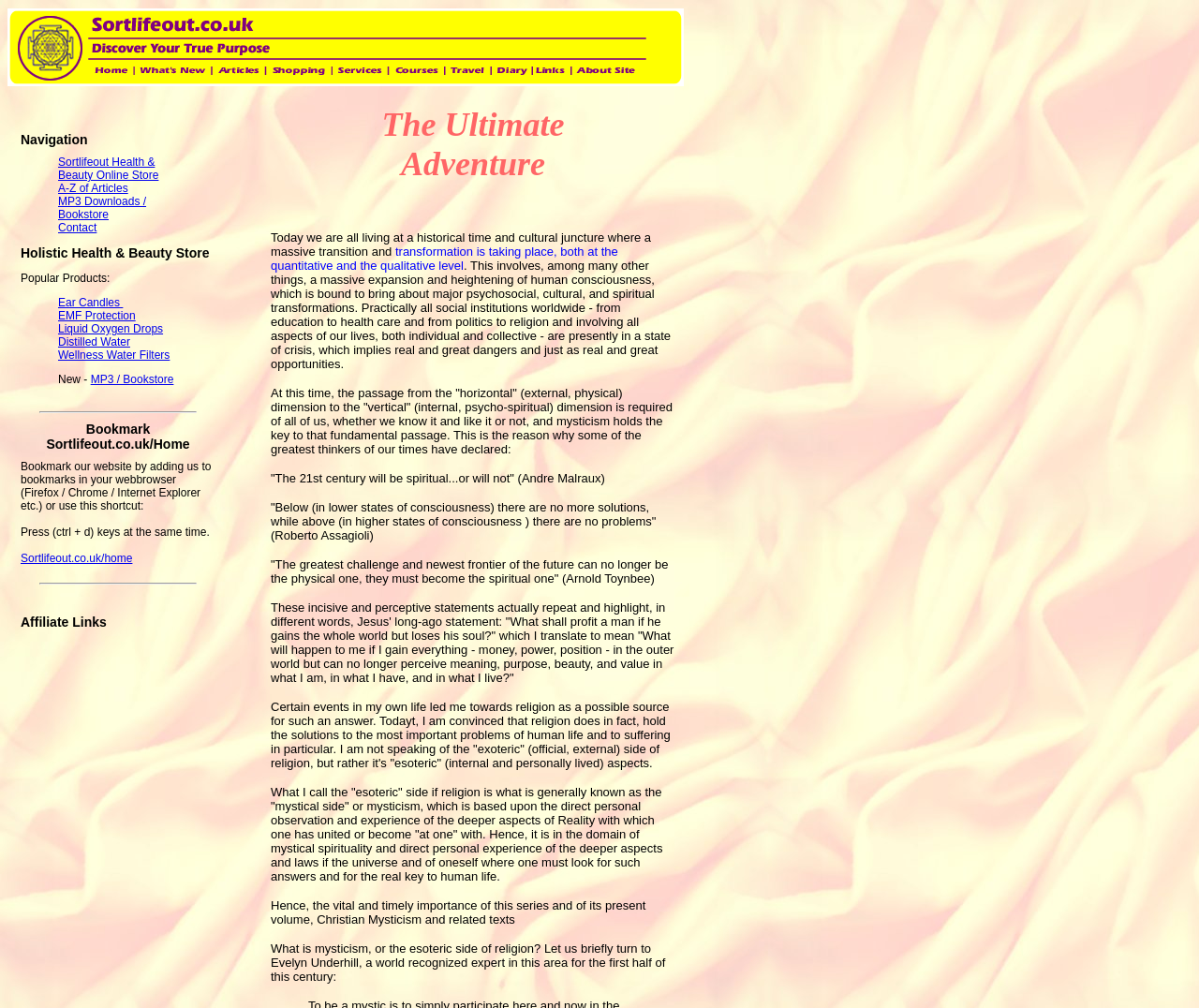Please indicate the bounding box coordinates of the element's region to be clicked to achieve the instruction: "Click on the 'Sortlifeout Health & Beauty Online Store' link". Provide the coordinates as four float numbers between 0 and 1, i.e., [left, top, right, bottom].

[0.048, 0.154, 0.132, 0.18]